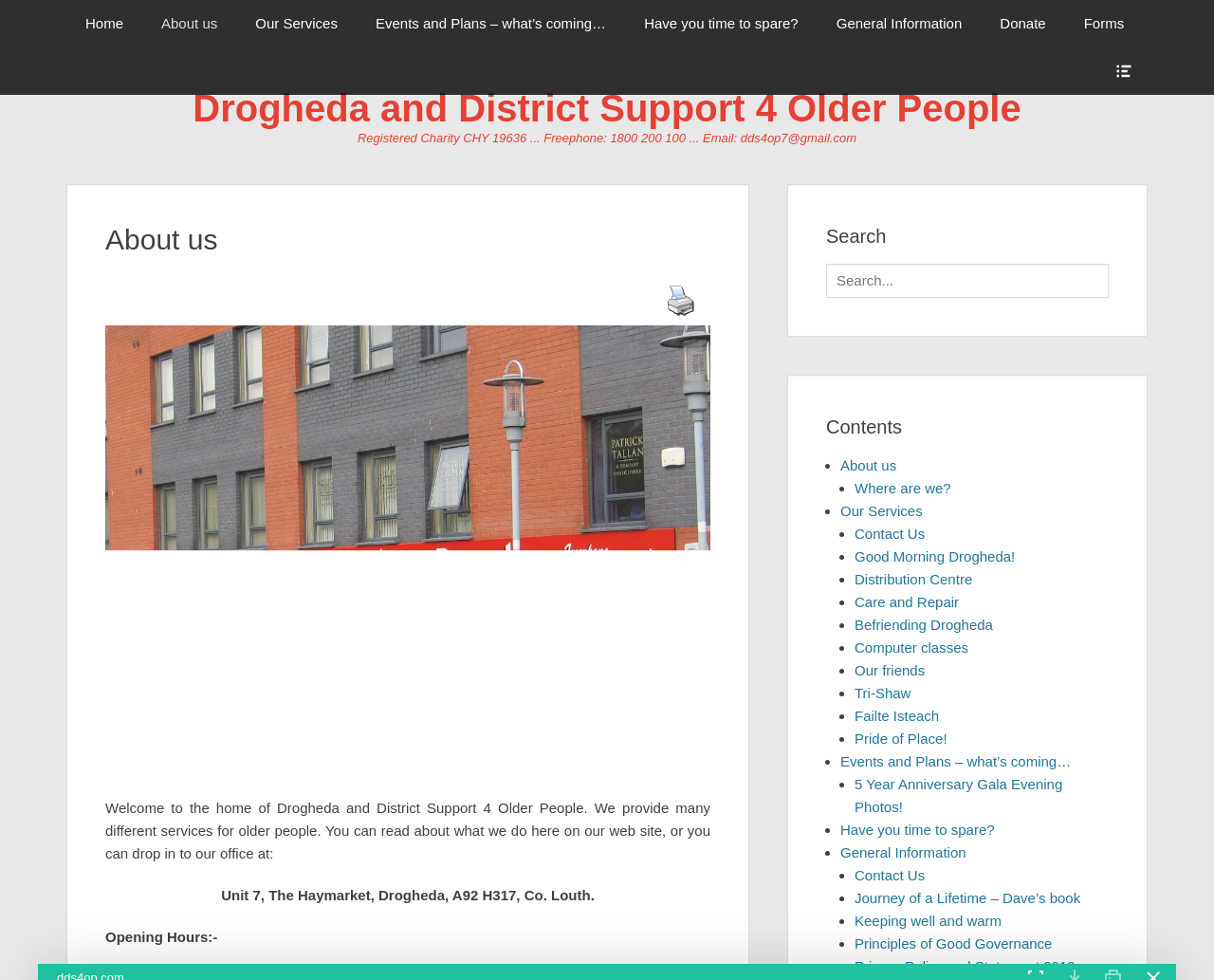Determine the bounding box coordinates of the clickable region to follow the instruction: "Donate to the charity".

[0.808, 0.0, 0.877, 0.048]